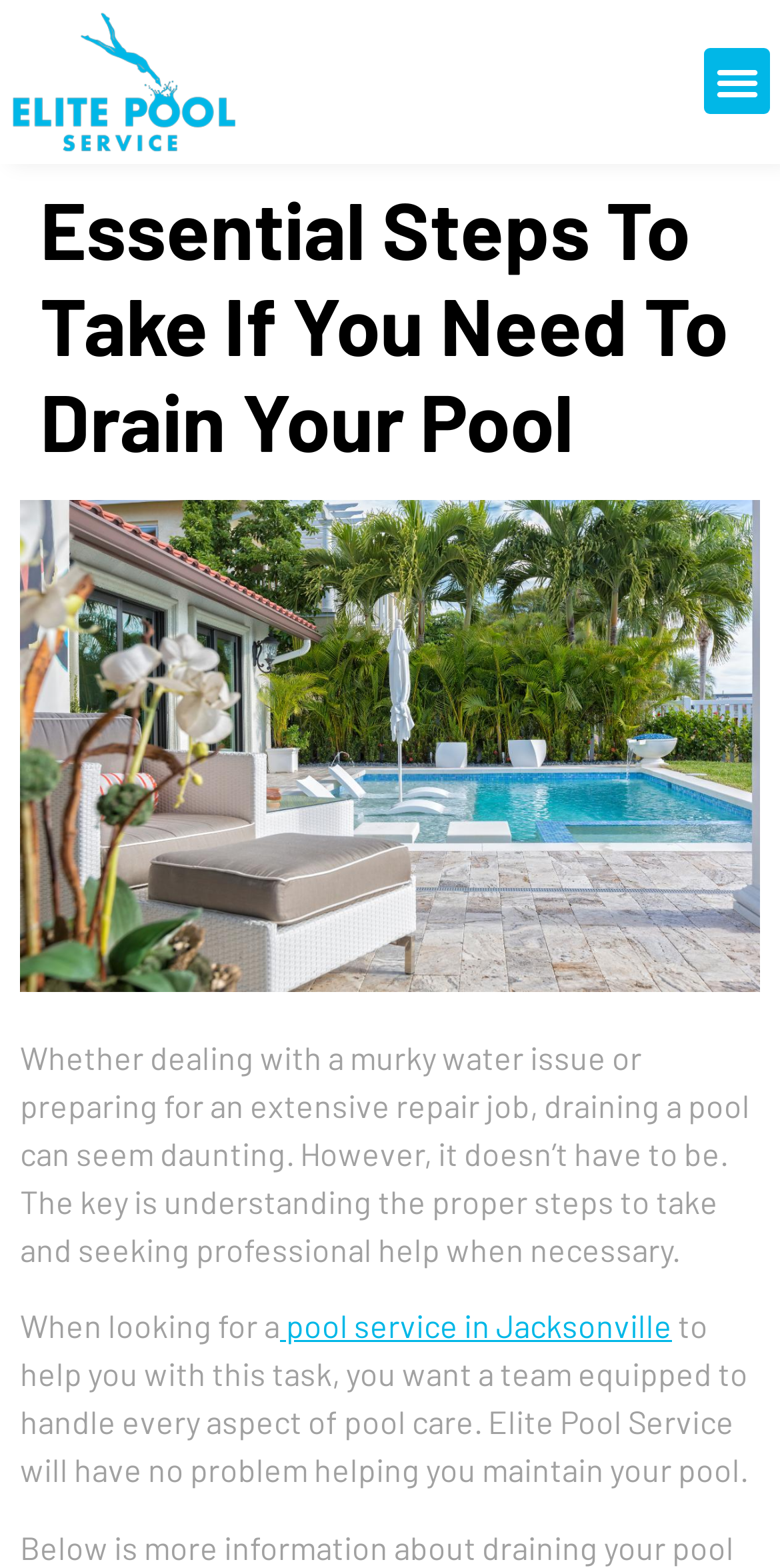Extract the primary heading text from the webpage.

Essential Steps To Take If You Need To Drain Your Pool